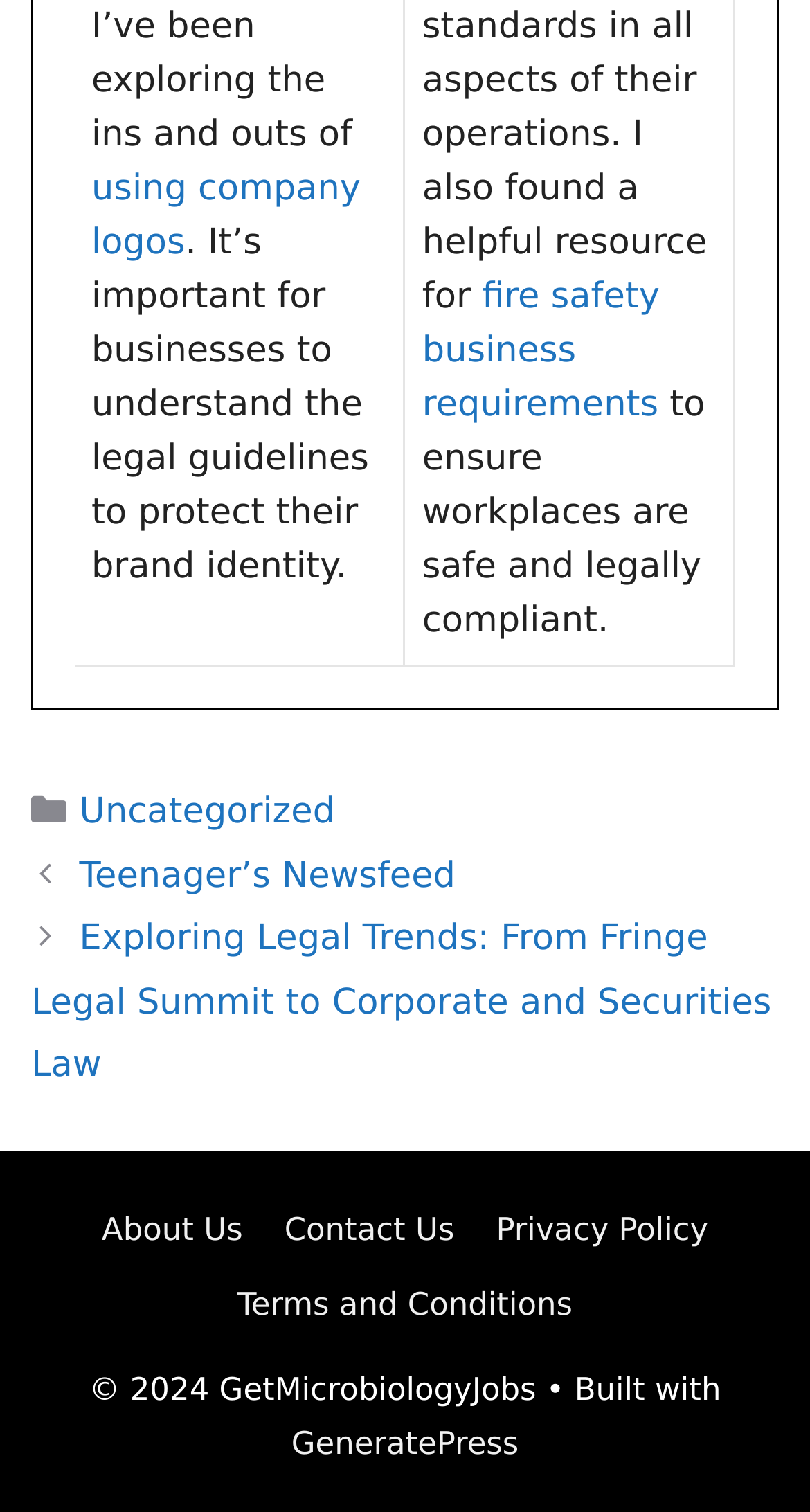Identify the bounding box for the described UI element. Provide the coordinates in (top-left x, top-left y, bottom-right x, bottom-right y) format with values ranging from 0 to 1: Privacy Policy

[0.612, 0.801, 0.874, 0.826]